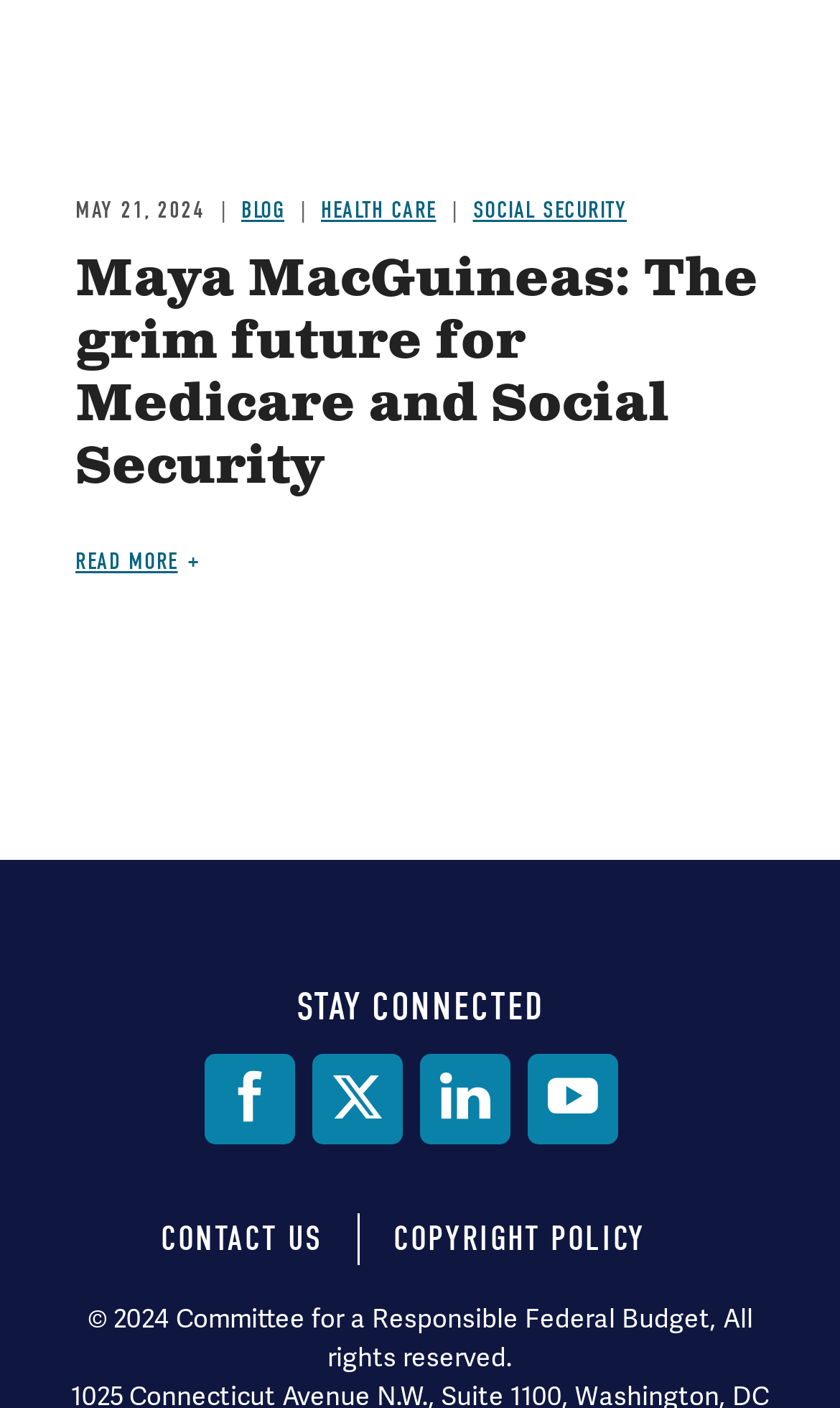Identify the coordinates of the bounding box for the element described below: "Facebook". Return the coordinates as four float numbers between 0 and 1: [left, top, right, bottom].

[0.244, 0.749, 0.351, 0.813]